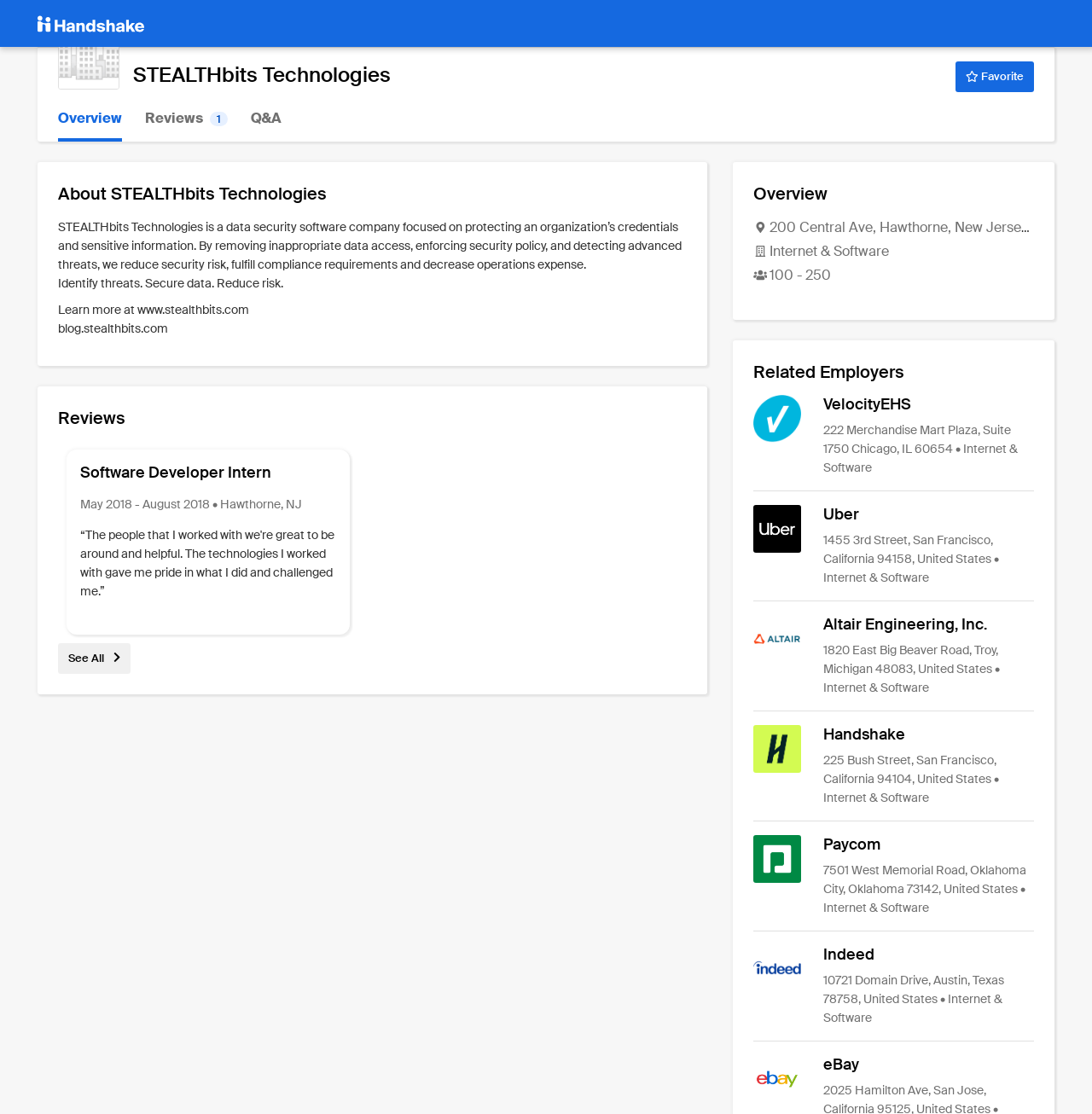Extract the bounding box coordinates for the UI element described by the text: "aria-label="STEALTHbits Technologies" title="STEALTHbits Technologies"". The coordinates should be in the form of [left, top, right, bottom] with values between 0 and 1.

[0.053, 0.025, 0.109, 0.08]